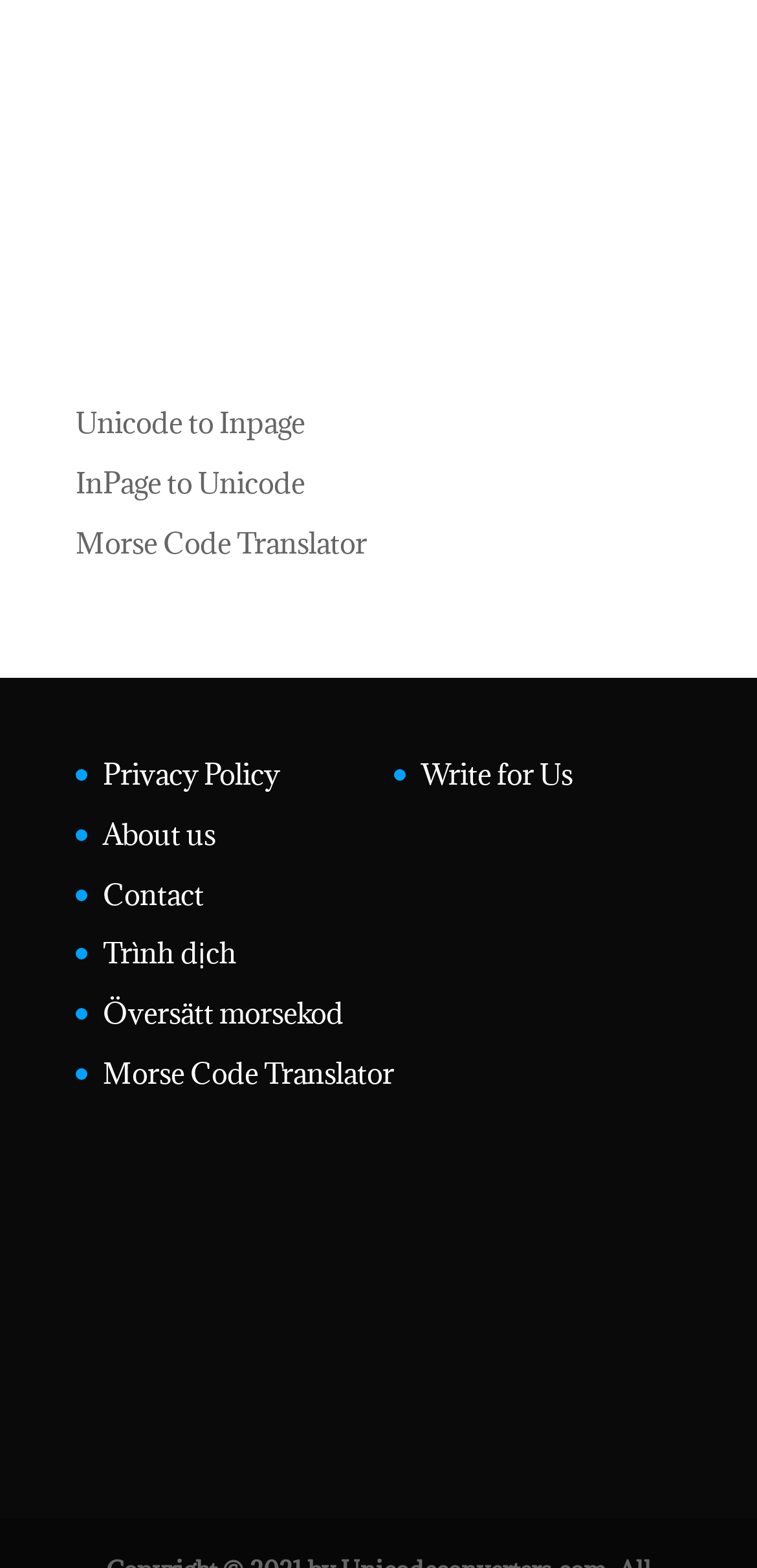How many columns of links are there on the webpage?
Please give a detailed and thorough answer to the question, covering all relevant points.

The webpage contains two columns of links. The top section has three links, and the bottom section has multiple links divided into two columns. The left column contains links like 'Privacy Policy' and 'About us', while the right column contains links like 'Write for Us'.